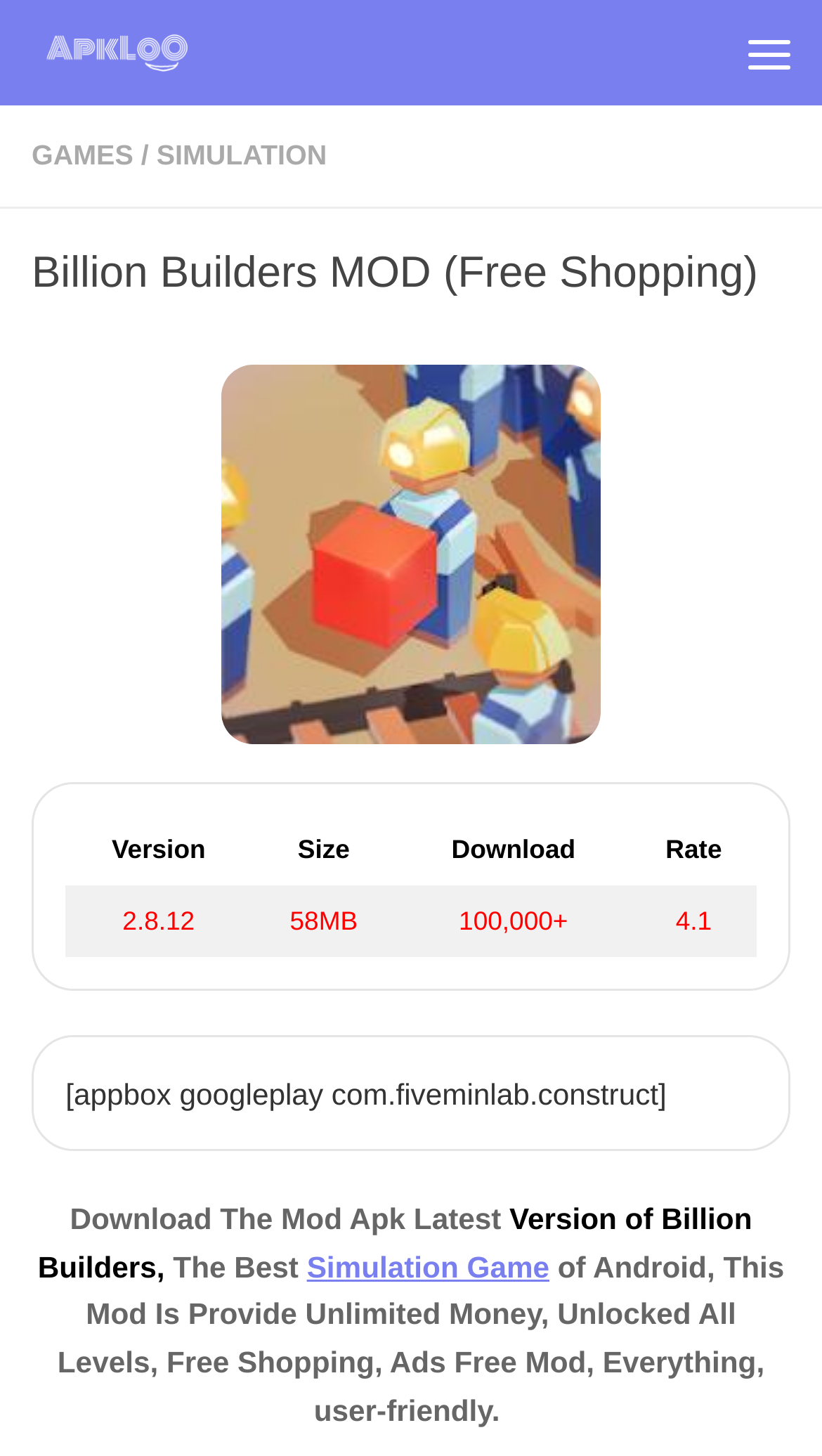What is the name of the game being described?
Please answer using one word or phrase, based on the screenshot.

Billion Builders